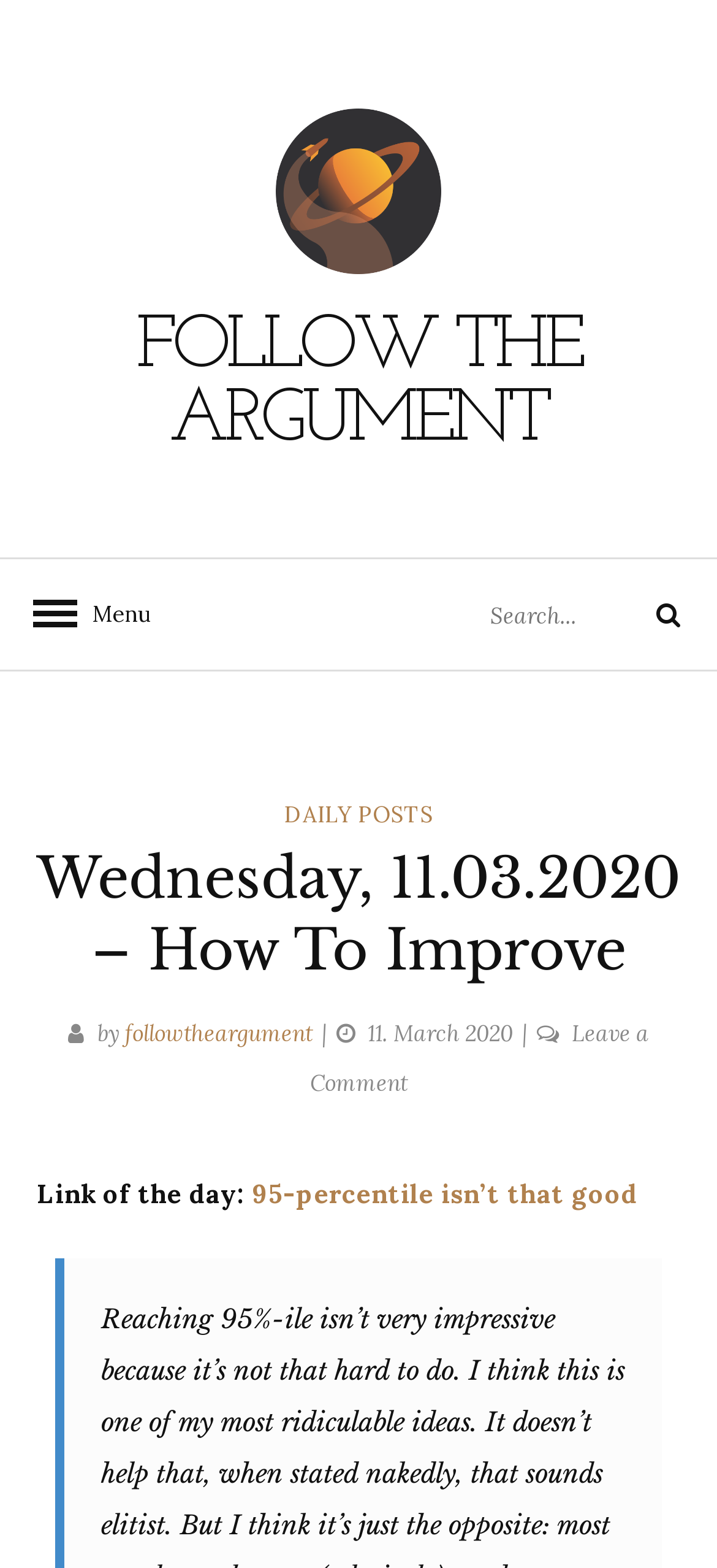Determine the bounding box for the UI element described here: "Follow the Argument".

[0.19, 0.198, 0.81, 0.292]